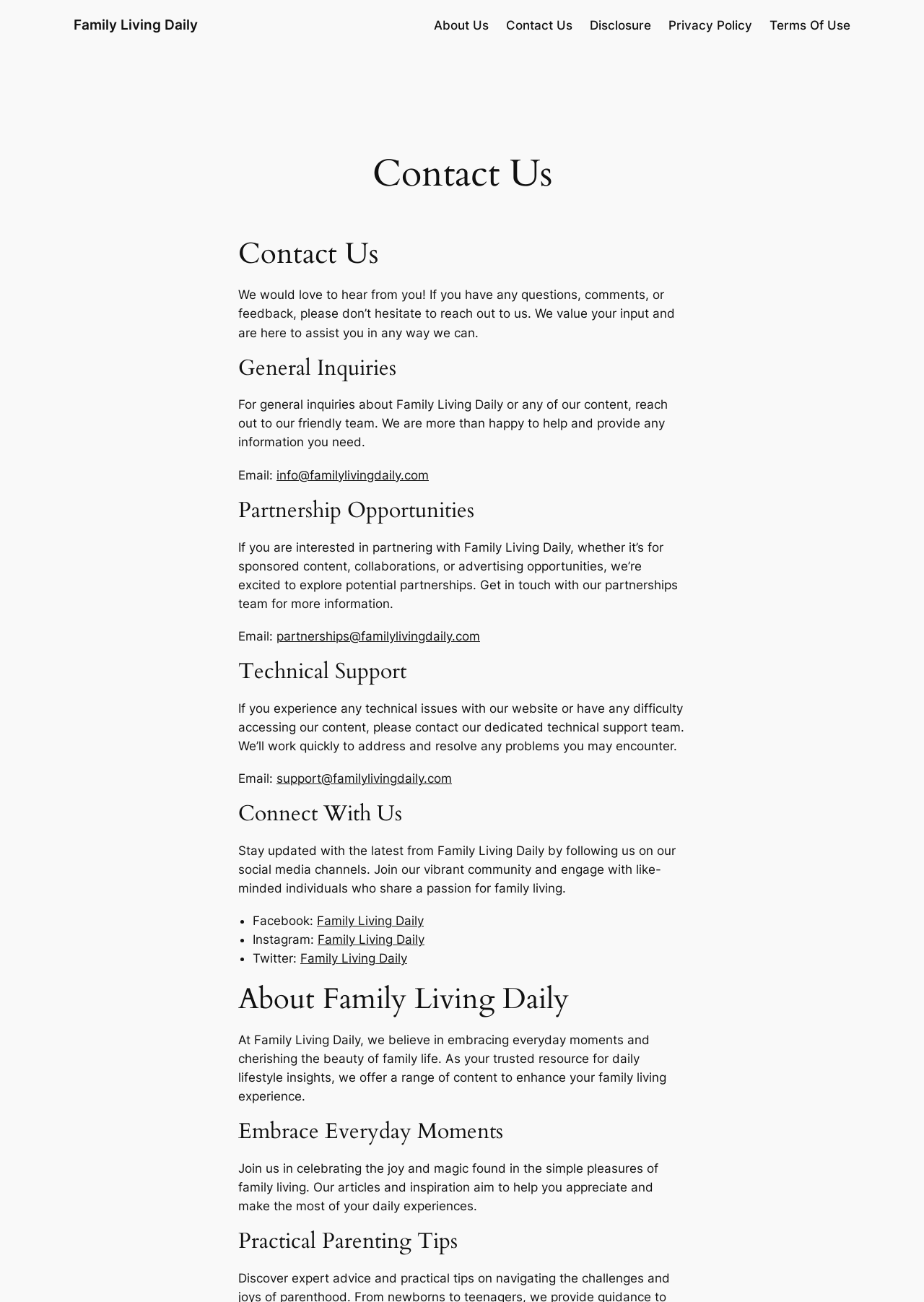Locate the bounding box coordinates of the element I should click to achieve the following instruction: "Follow us on Facebook".

[0.343, 0.702, 0.459, 0.713]